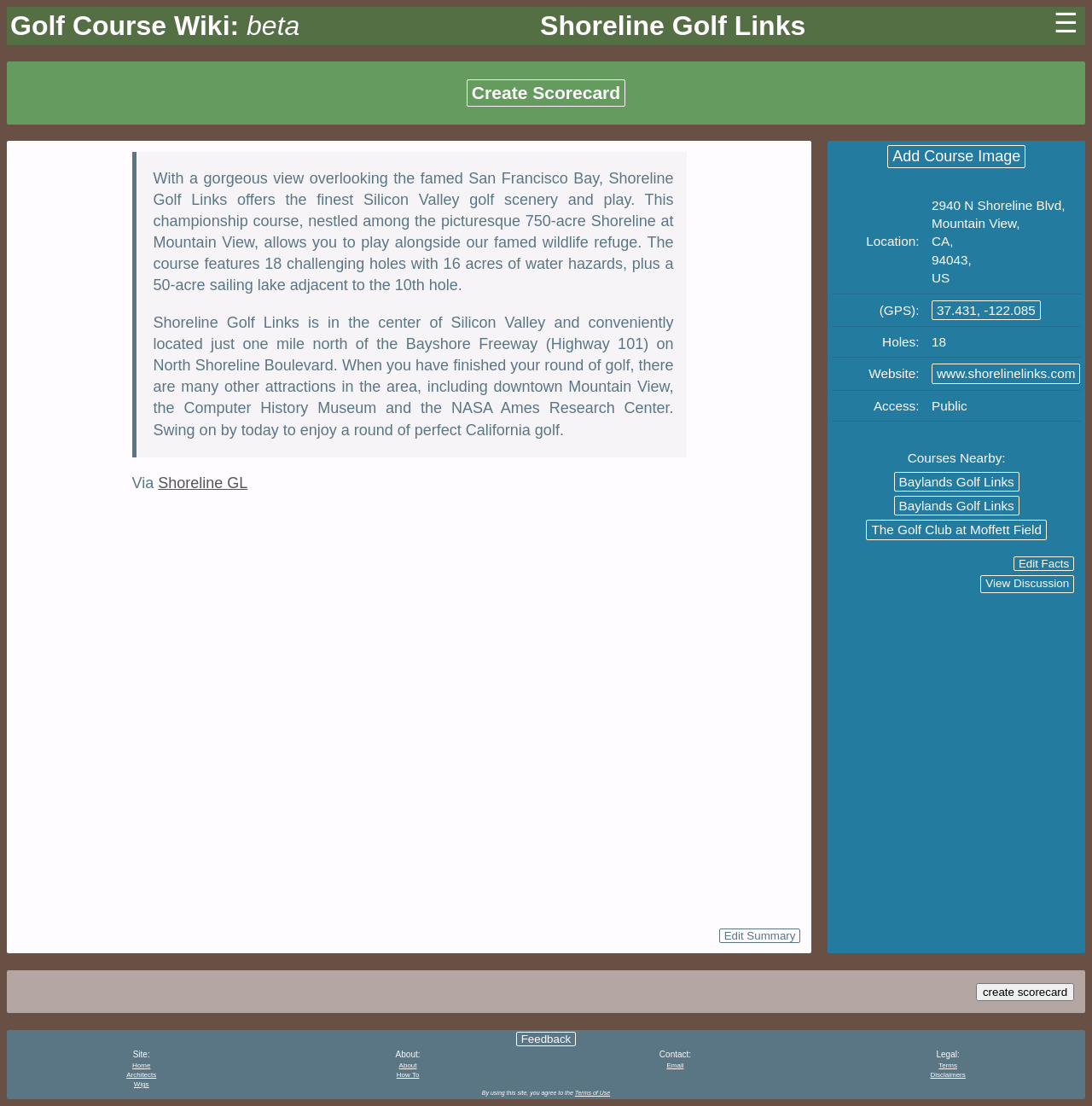Calculate the bounding box coordinates of the UI element given the description: "Golf Course Wiki: beta".

[0.009, 0.006, 0.274, 0.041]